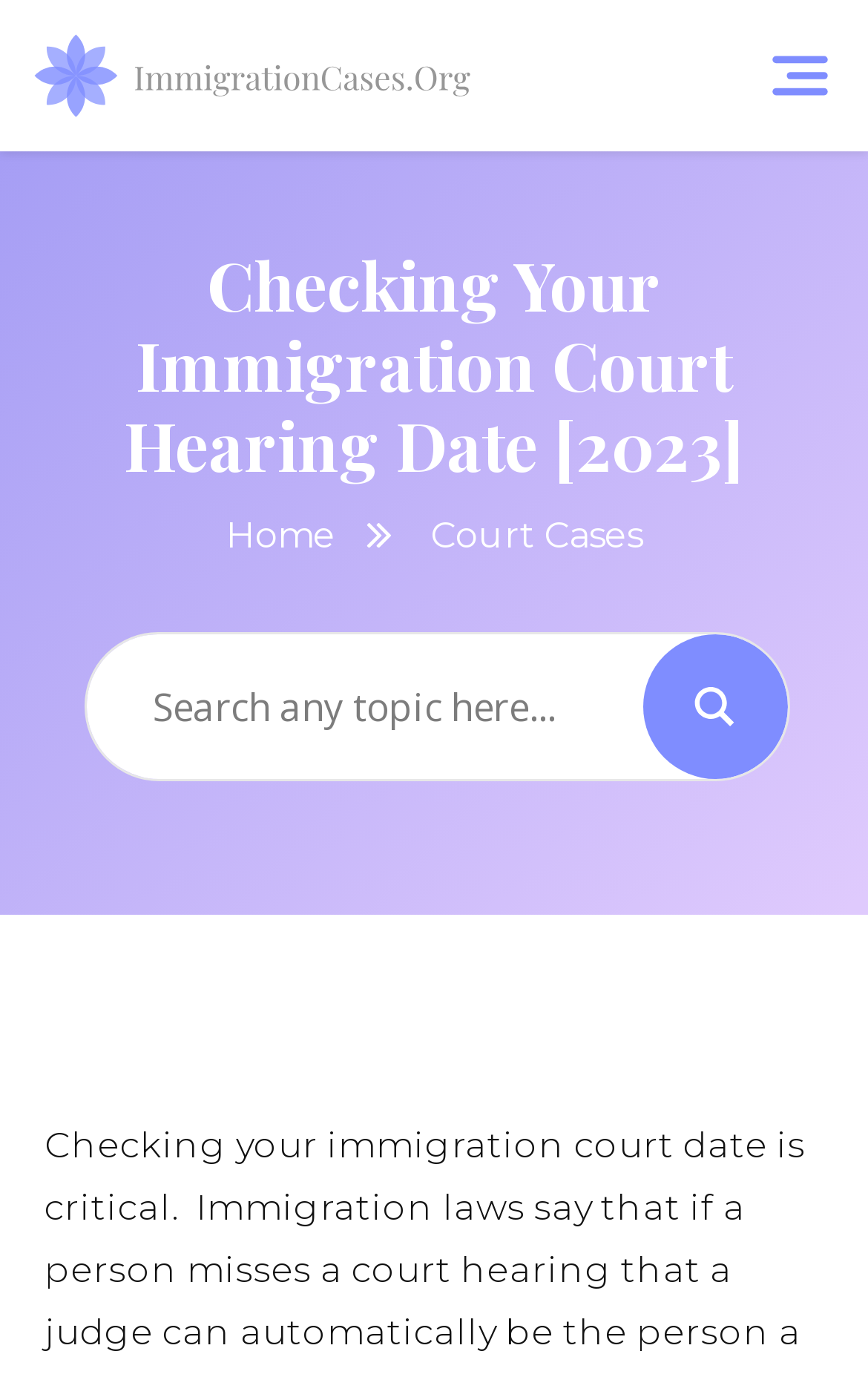Give a one-word or one-phrase response to the question:
What is the purpose of the search form?

To search court cases